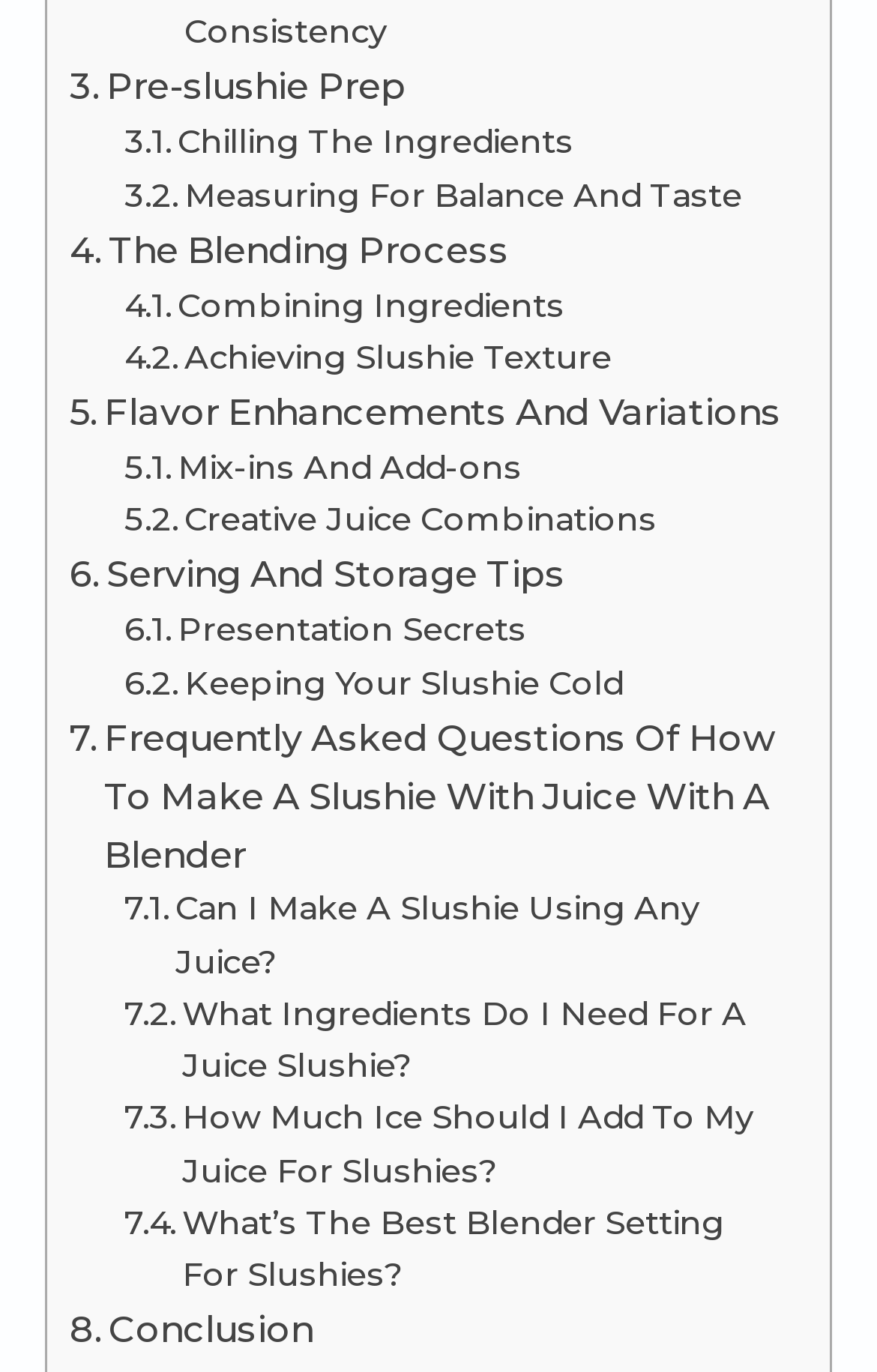How many steps are involved in making a slushie?
Ensure your answer is thorough and detailed.

There are 11 steps involved in making a slushie, which are 'Pre-slushie Prep', 'Chilling The Ingredients', 'Measuring For Balance And Taste', 'The Blending Process', 'Combining Ingredients', 'Achieving Slushie Texture', 'Flavor Enhancements And Variations', 'Mix-ins And Add-ons', 'Creative Juice Combinations', 'Serving And Storage Tips', and 'Presentation Secrets'.